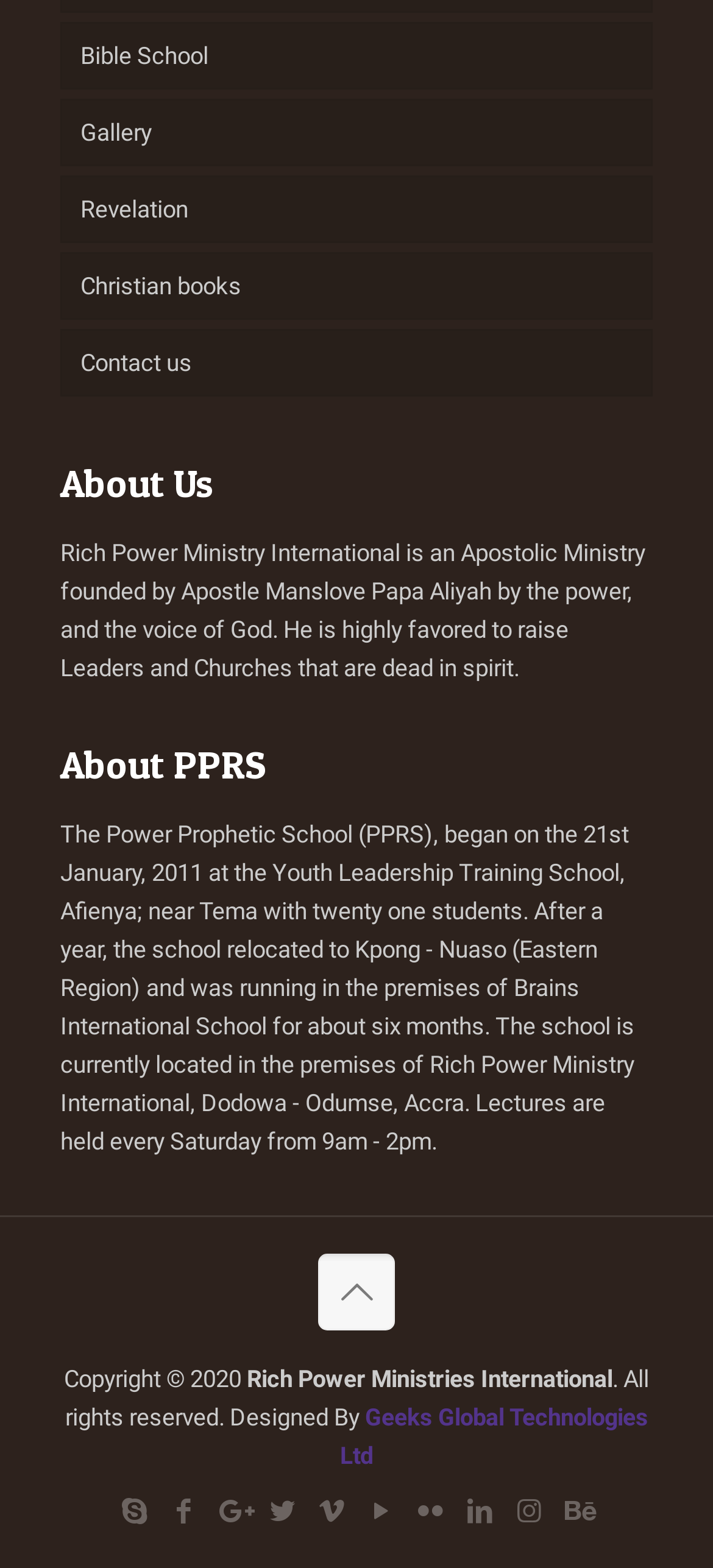Identify the bounding box coordinates of the specific part of the webpage to click to complete this instruction: "Read about Rich Power Ministry International".

[0.085, 0.343, 0.905, 0.434]